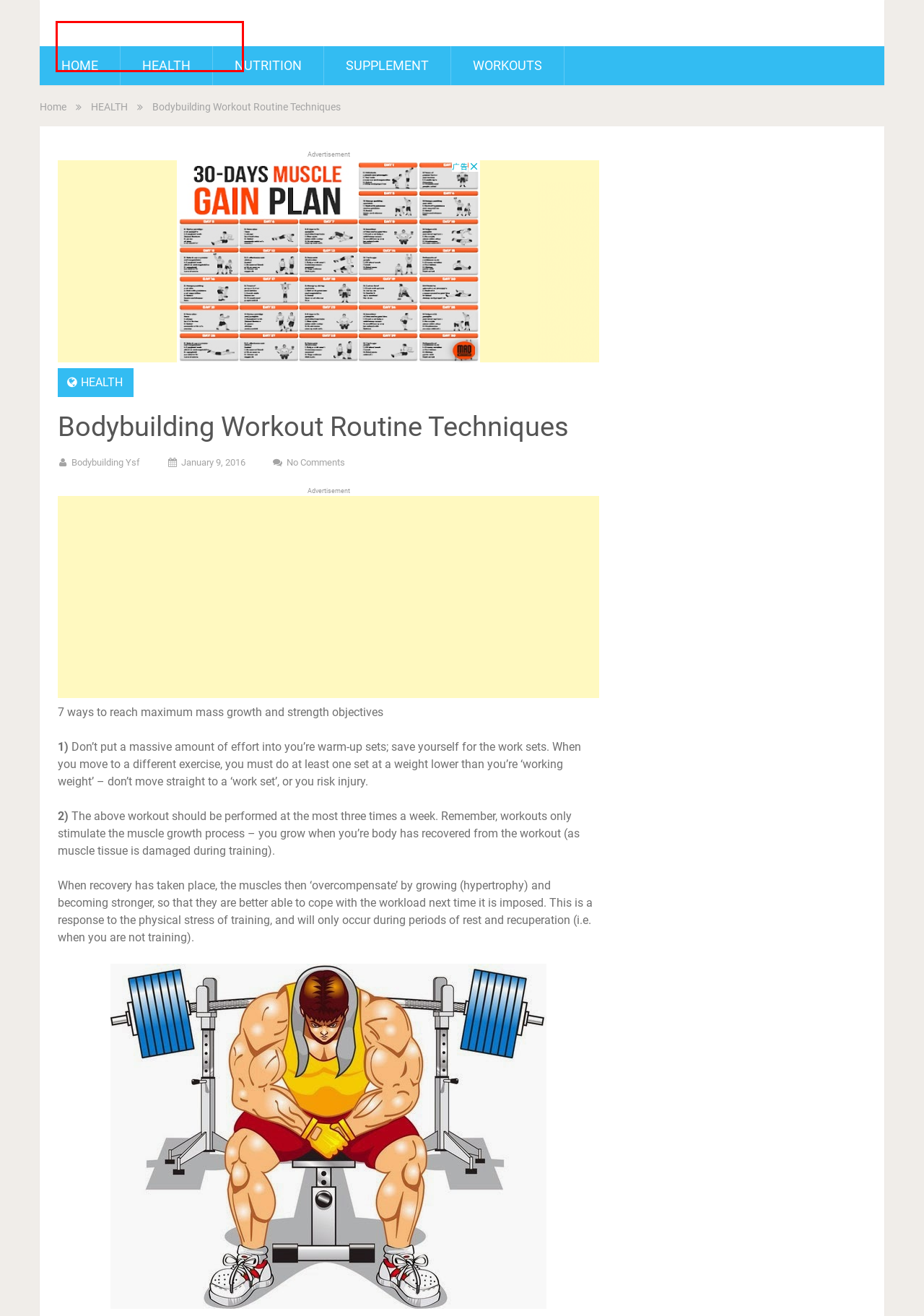Inspect the screenshot of a webpage with a red rectangle bounding box. Identify the webpage description that best corresponds to the new webpage after clicking the element inside the bounding box. Here are the candidates:
A. HEALTH – all-bodybuilding.com
B. all-bodybuilding.com – all-bodybuilding.com
C. Premium WordPress Themes and Plugins by MyThemeShop
D. SUPPLEMENT – all-bodybuilding.com
E. Top 2 Best Bodybuilding Workout books For Free – all-bodybuilding.com
F. WORKOUTS – all-bodybuilding.com
G. Bodybuilding Ysf – all-bodybuilding.com
H. NUTRITION – all-bodybuilding.com

B